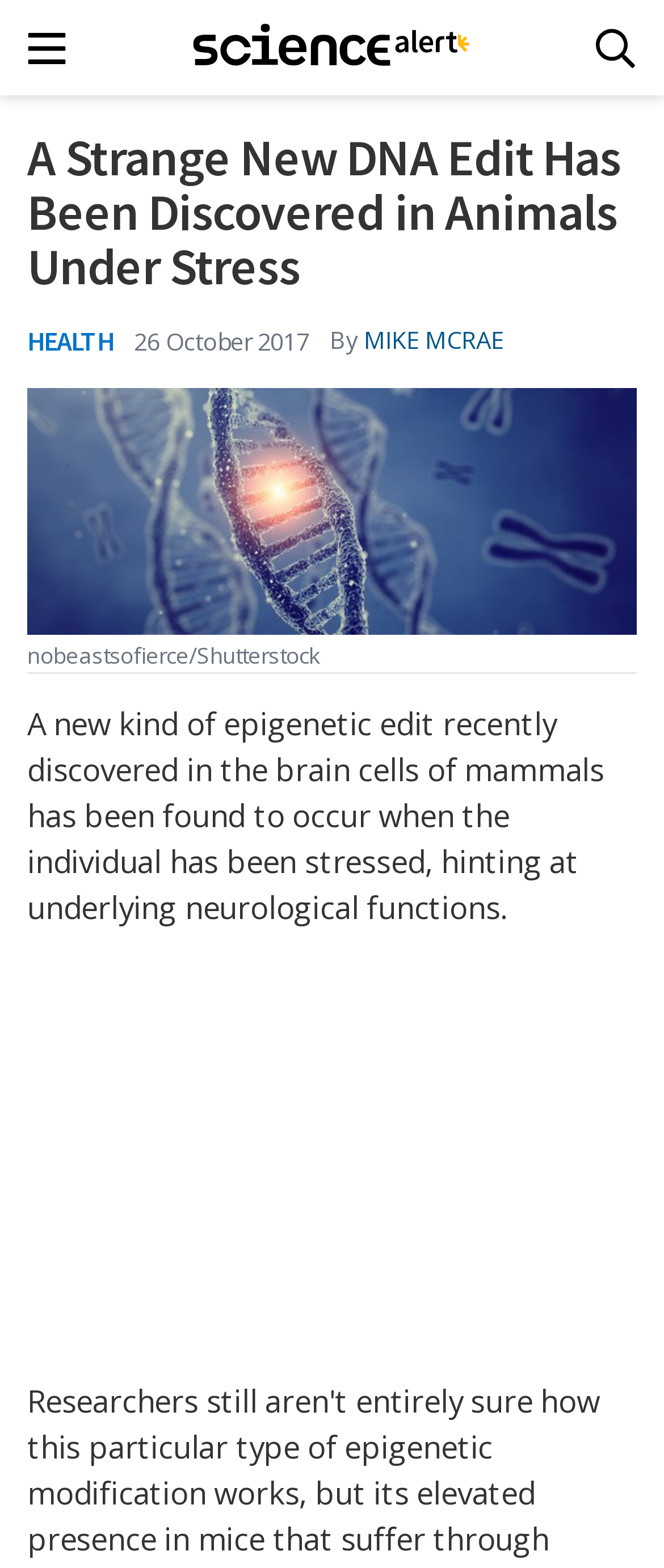Can you locate the main headline on this webpage and provide its text content?

A Strange New DNA Edit Has Been Discovered in Animals Under Stress